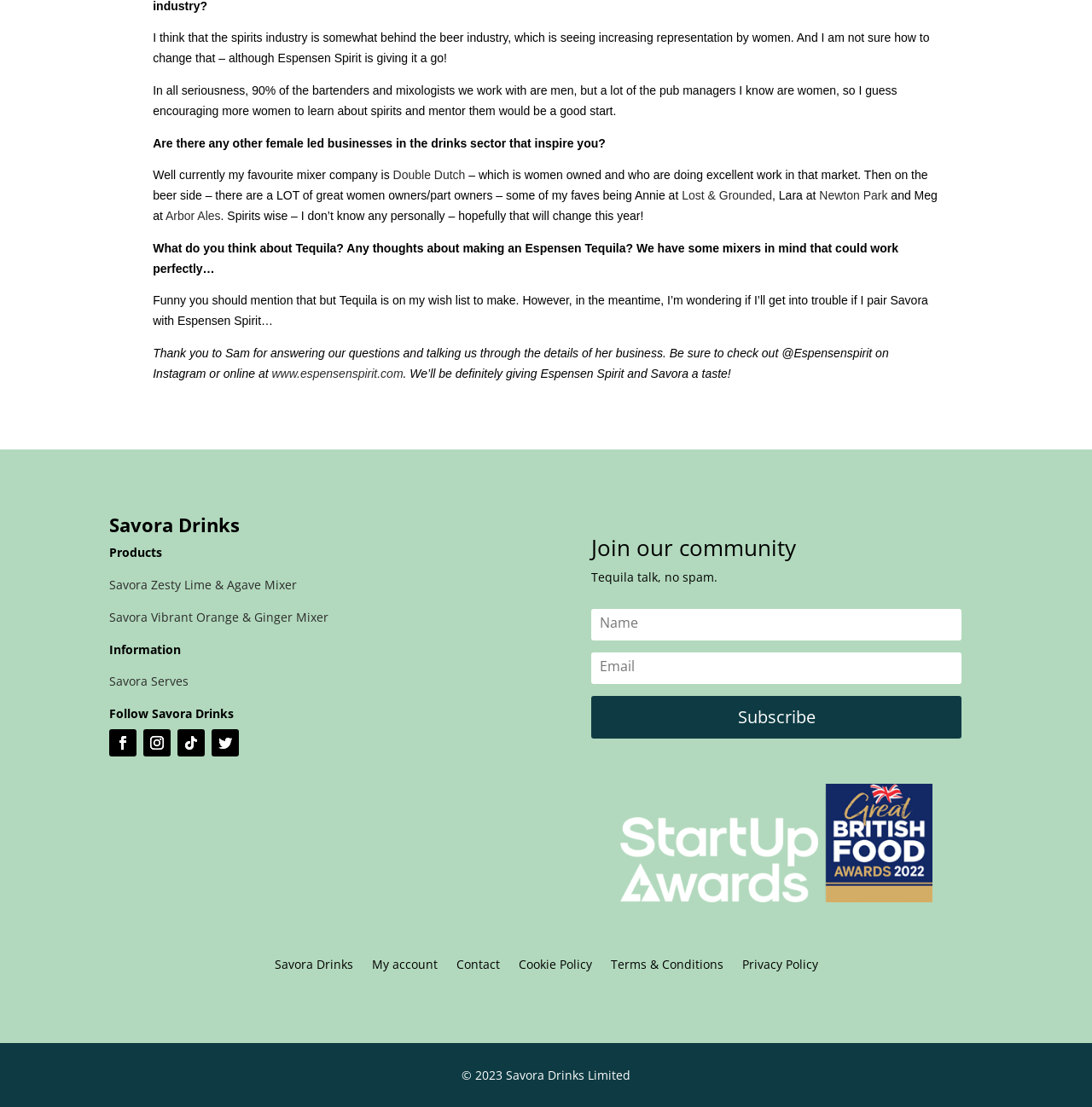Give a one-word or short phrase answer to the question: 
What is the name of the mixer company mentioned?

Double Dutch